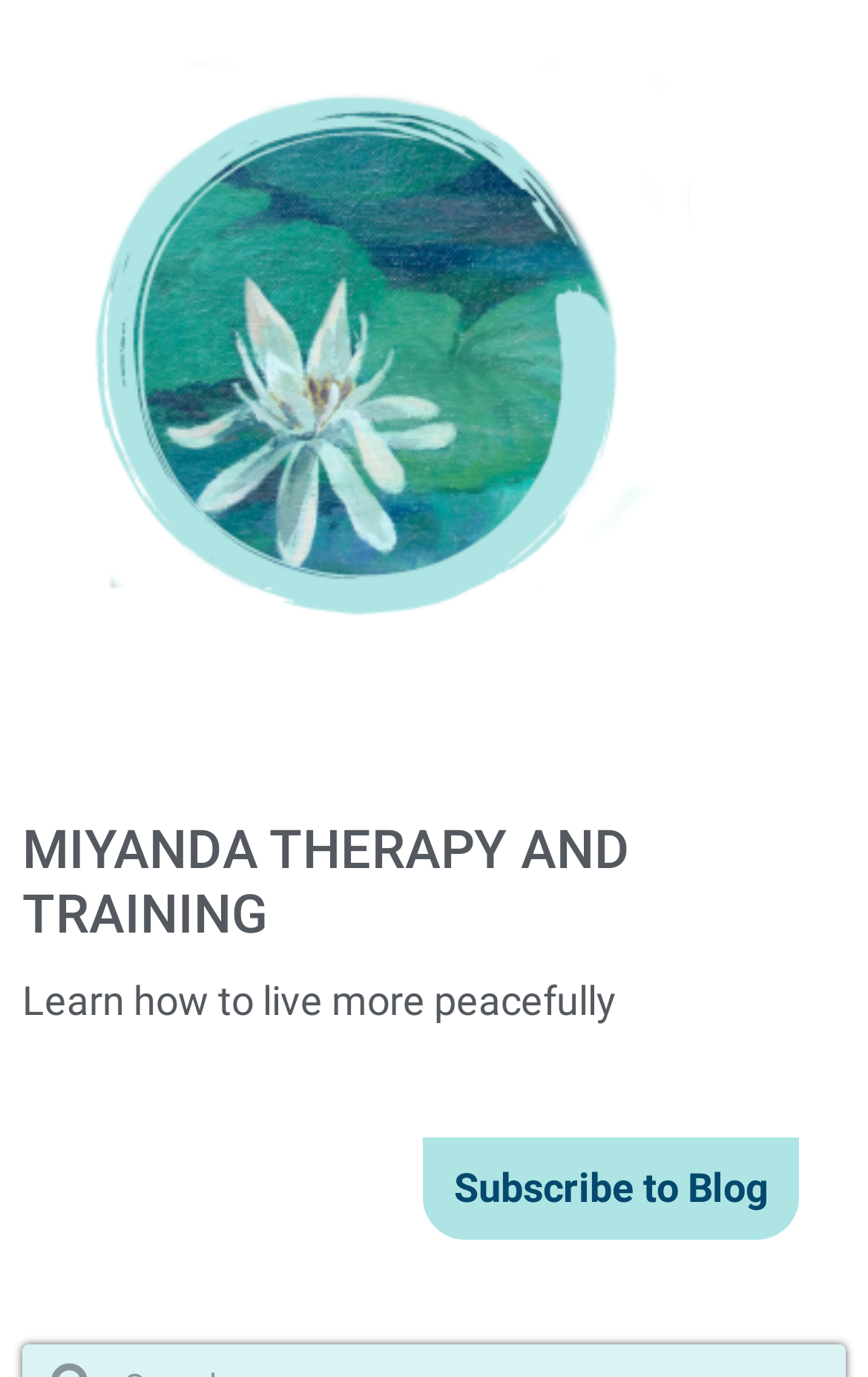Can you extract the headline from the webpage for me?

Category: Mindfulness meditation